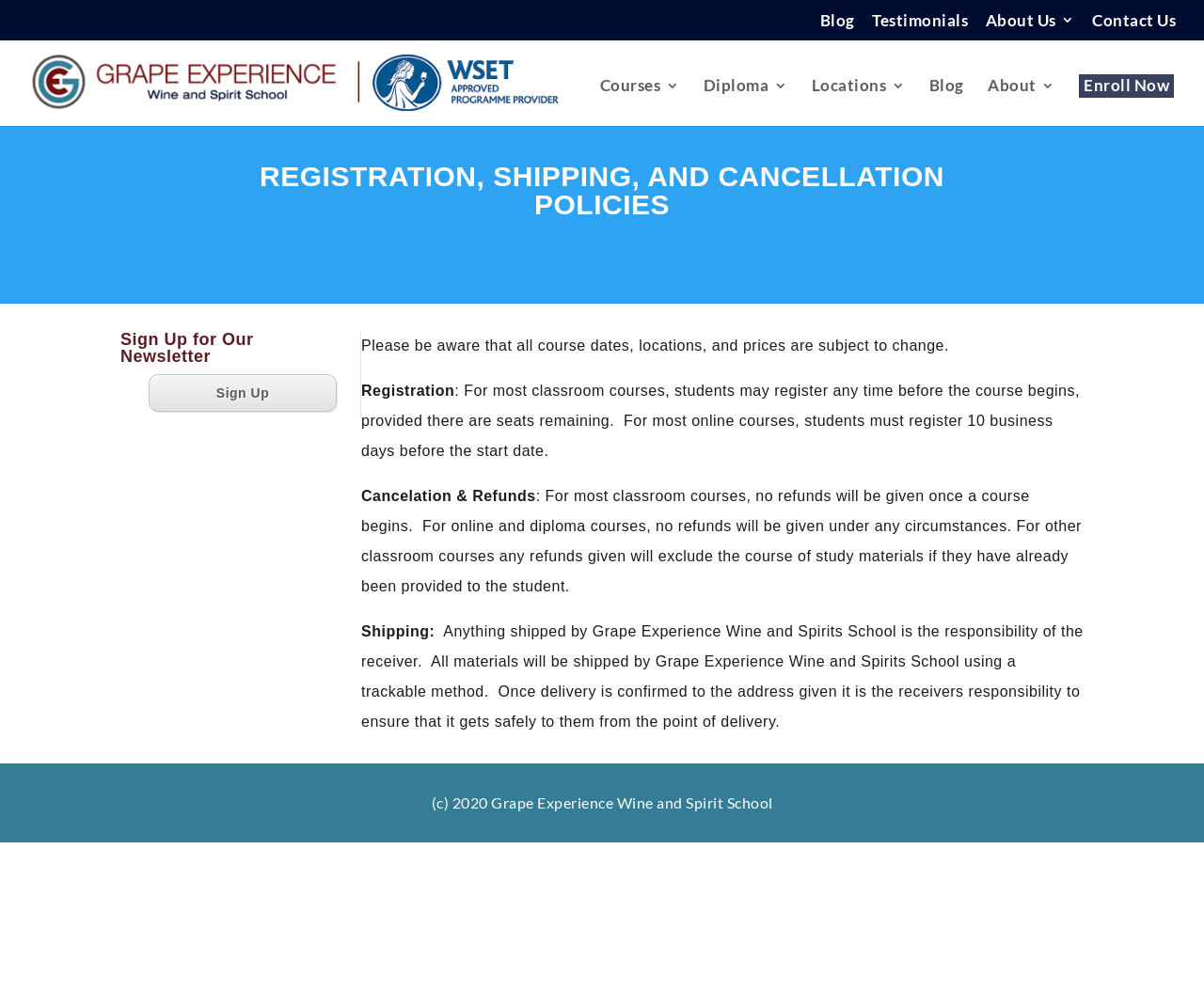Could you identify the text that serves as the heading for this webpage?

REGISTRATION, SHIPPING, AND CANCELLATION POLICIES